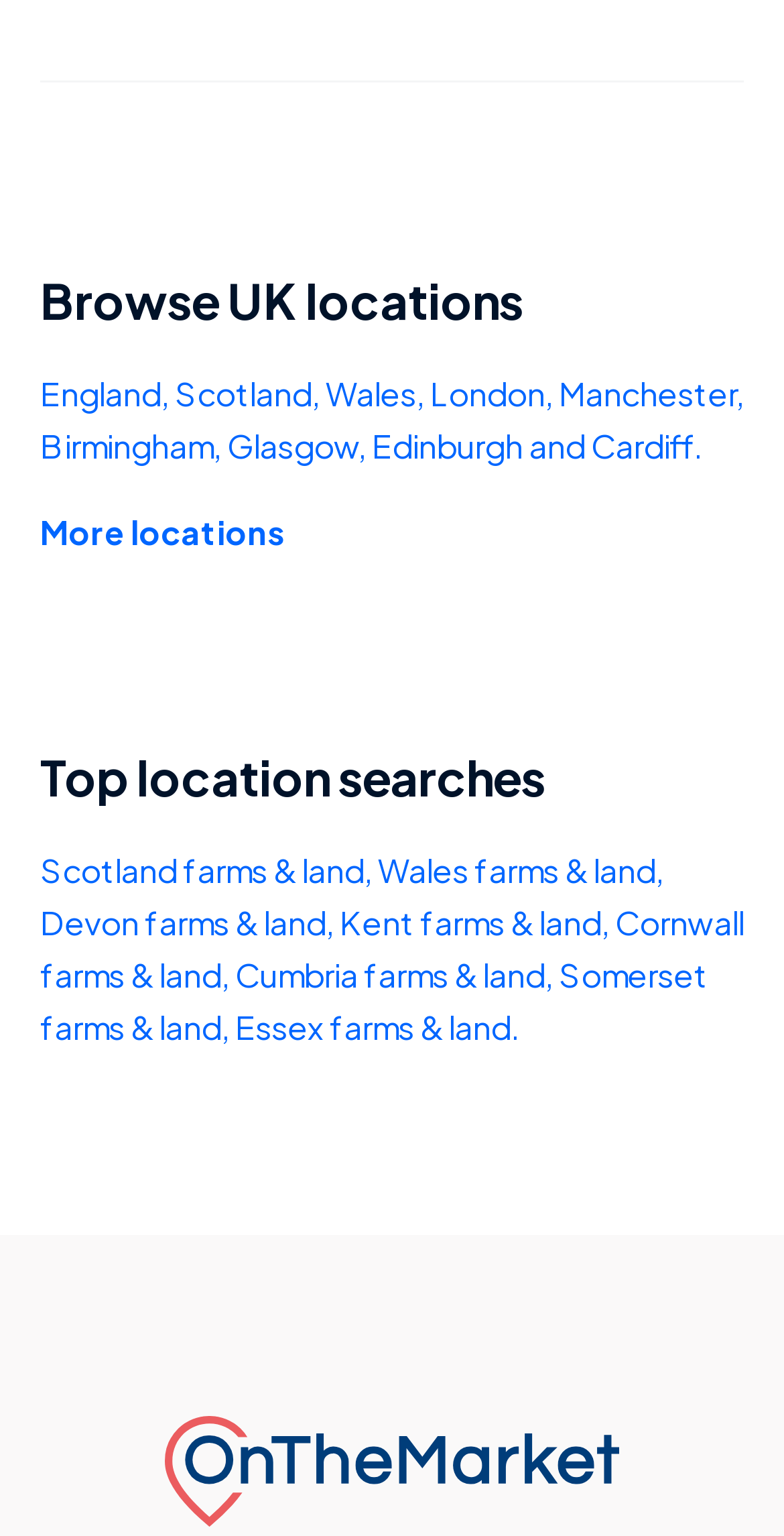Locate the bounding box coordinates of the clickable area to execute the instruction: "Search for Scotland farms & land". Provide the coordinates as four float numbers between 0 and 1, represented as [left, top, right, bottom].

[0.051, 0.553, 0.464, 0.58]